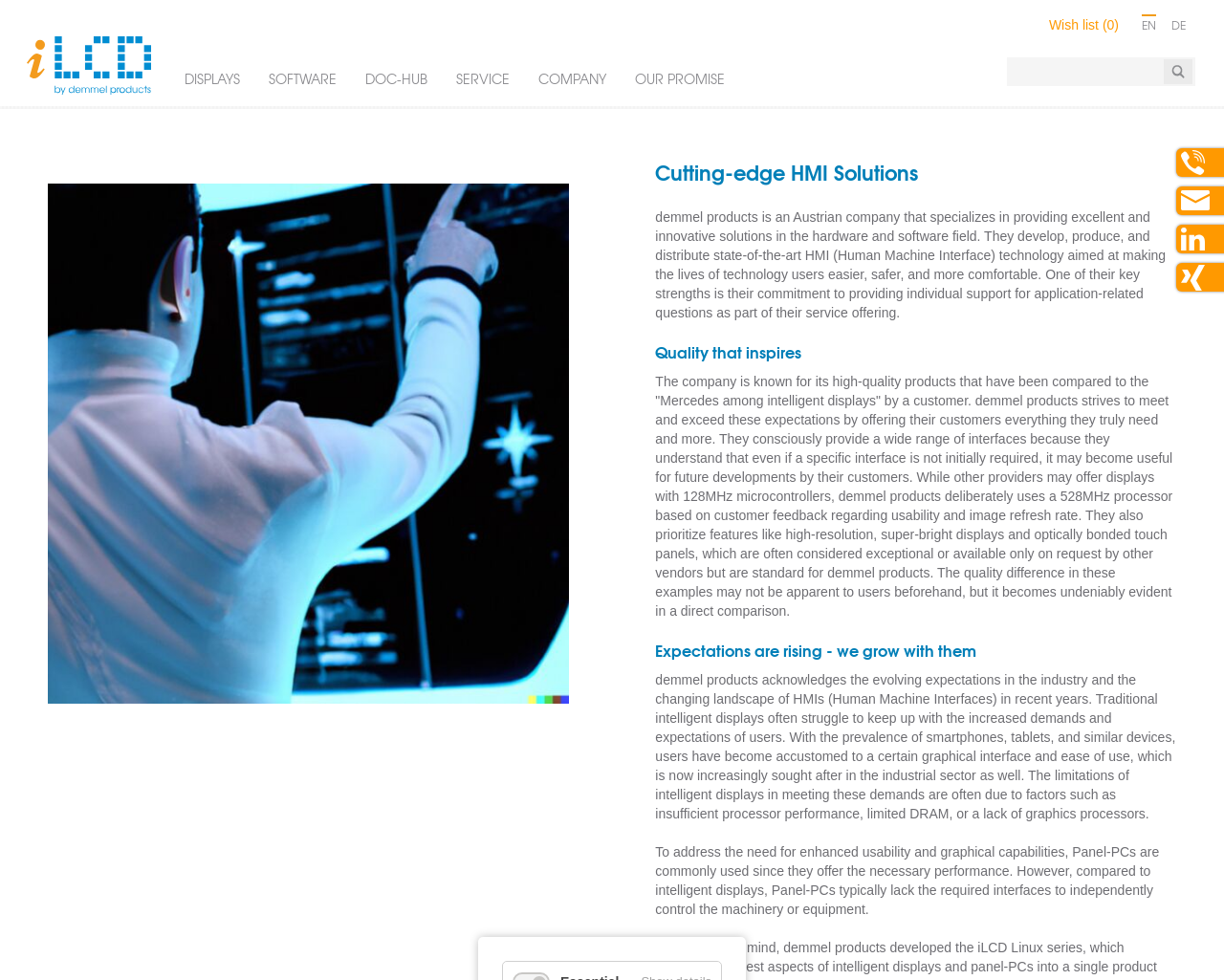Illustrate the webpage thoroughly, mentioning all important details.

The webpage is about demmel products gmbh, an Austrian company that specializes in providing innovative solutions in the hardware and software field. At the top left corner, there is a figure with a link to "Intelligent Products for Smart Solutions" accompanied by an image. Below this, there are several links to different sections of the website, including "DISPLAYS", "SOFTWARE", "DOC-HUB", "SERVICE", "COMPANY", and "OUR PROMISE".

To the right of these links, there is a search box with a "Search" button. Above the search box, there are two links to switch the language to "EN" or "DE". 

In the main content area, there is a heading "Cutting-edge HMI Solutions" followed by a paragraph of text that describes the company's mission to provide excellent and innovative solutions in the hardware and software field. Below this, there is an image with a caption "Performance-Sprung bei Intelligenten Displays".

The webpage then continues with three sections, each with a heading and a paragraph of text. The first section is titled "Quality that inspires" and describes the company's commitment to providing high-quality products. The second section is titled "Expectations are rising - we grow with them" and discusses the evolving expectations in the industry and the company's response to these changes. The third section continues this discussion, highlighting the limitations of traditional intelligent displays and the need for enhanced usability and graphical capabilities.

At the very bottom of the page, there is a disabled checkbox labeled "Essential".